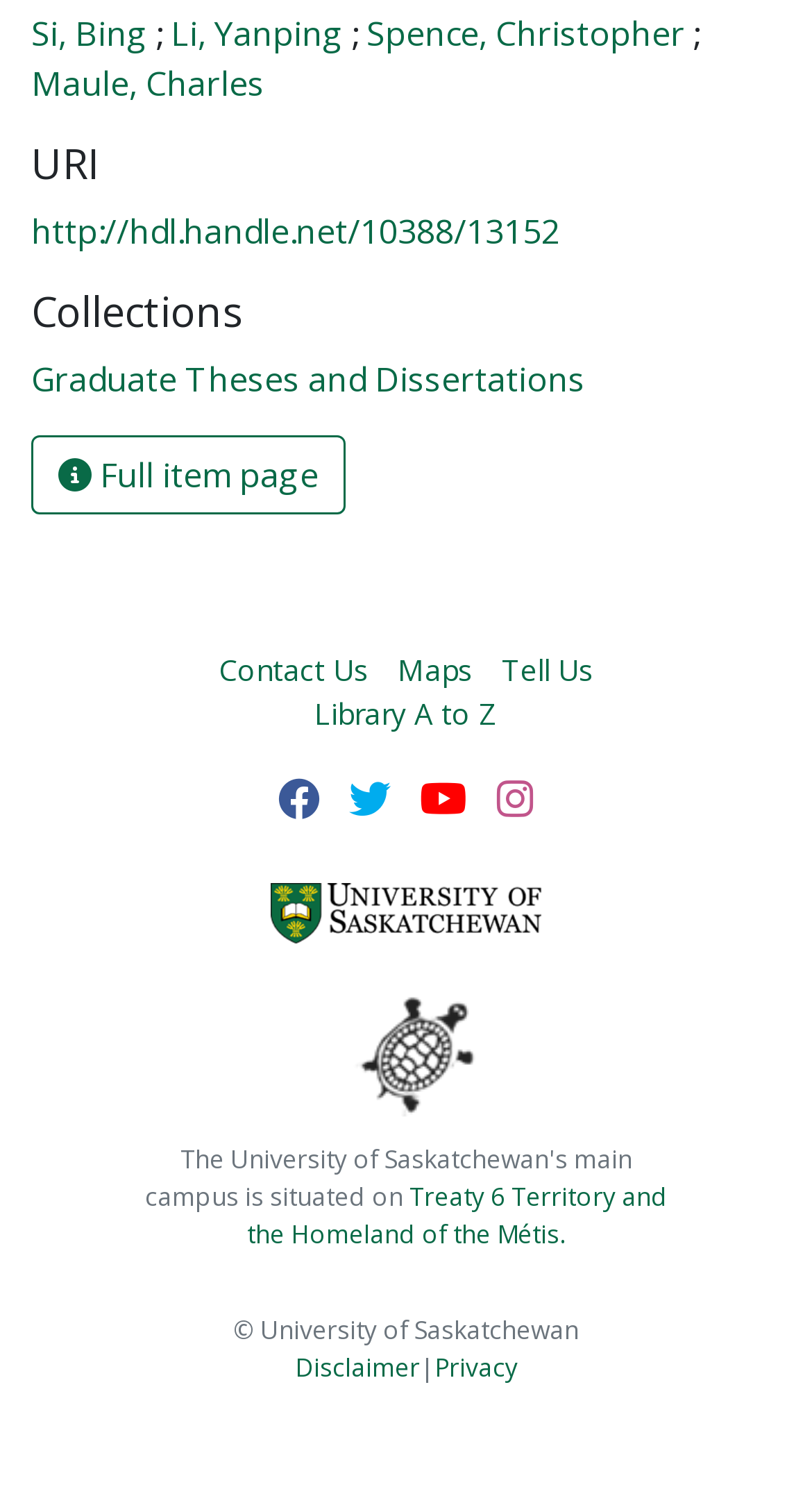Pinpoint the bounding box coordinates of the clickable area needed to execute the instruction: "Follow on Facebook". The coordinates should be specified as four float numbers between 0 and 1, i.e., [left, top, right, bottom].

[0.342, 0.517, 0.394, 0.559]